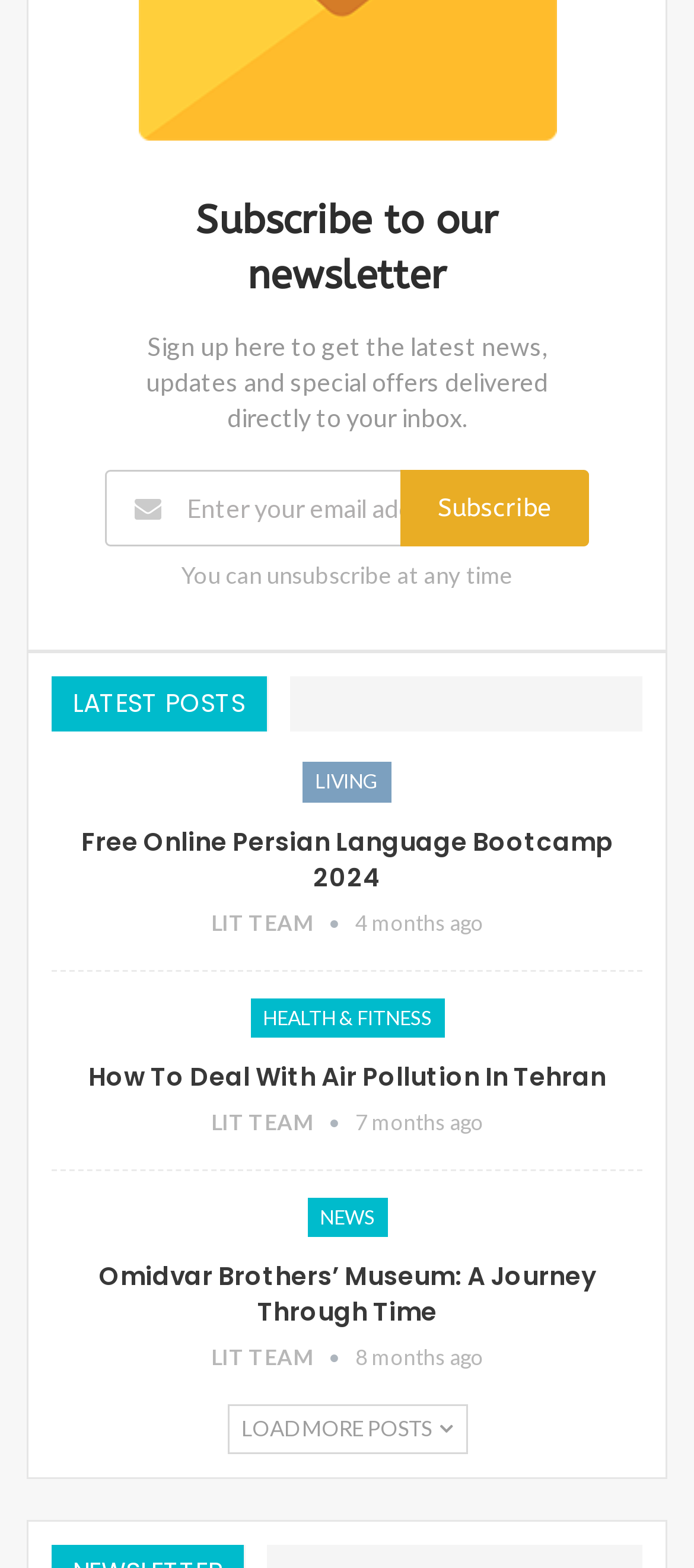With reference to the screenshot, provide a detailed response to the question below:
What categories of posts are available?

The webpage displays a list of posts categorized under 'LIVING', 'HEALTH & FITNESS', and 'NEWS', which can be inferred from the links and text labels on the page.